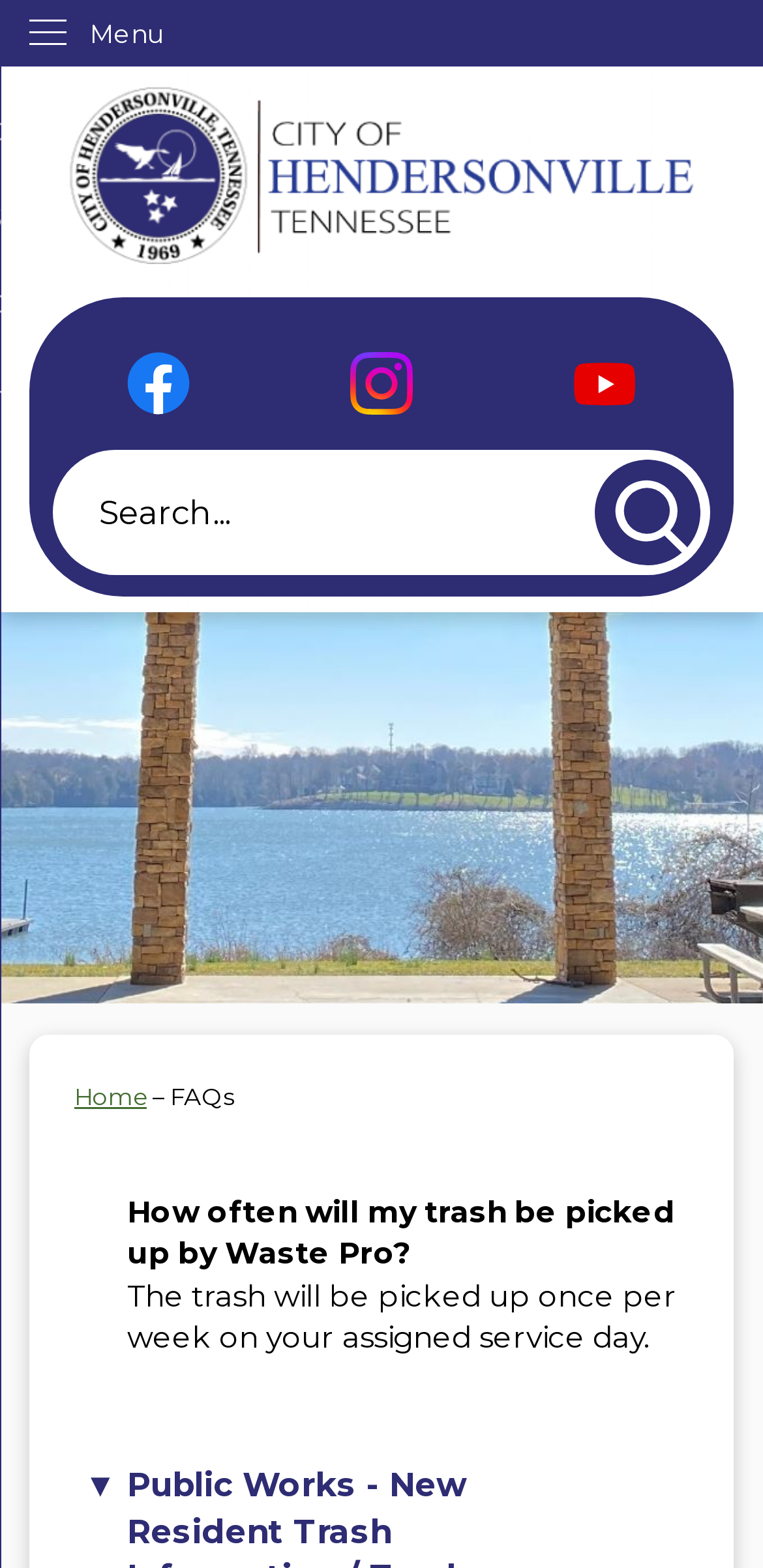Identify the bounding box of the HTML element described here: "alt="Hendersonville Tennessee home page"". Provide the coordinates as four float numbers between 0 and 1: [left, top, right, bottom].

[0.09, 0.055, 0.91, 0.168]